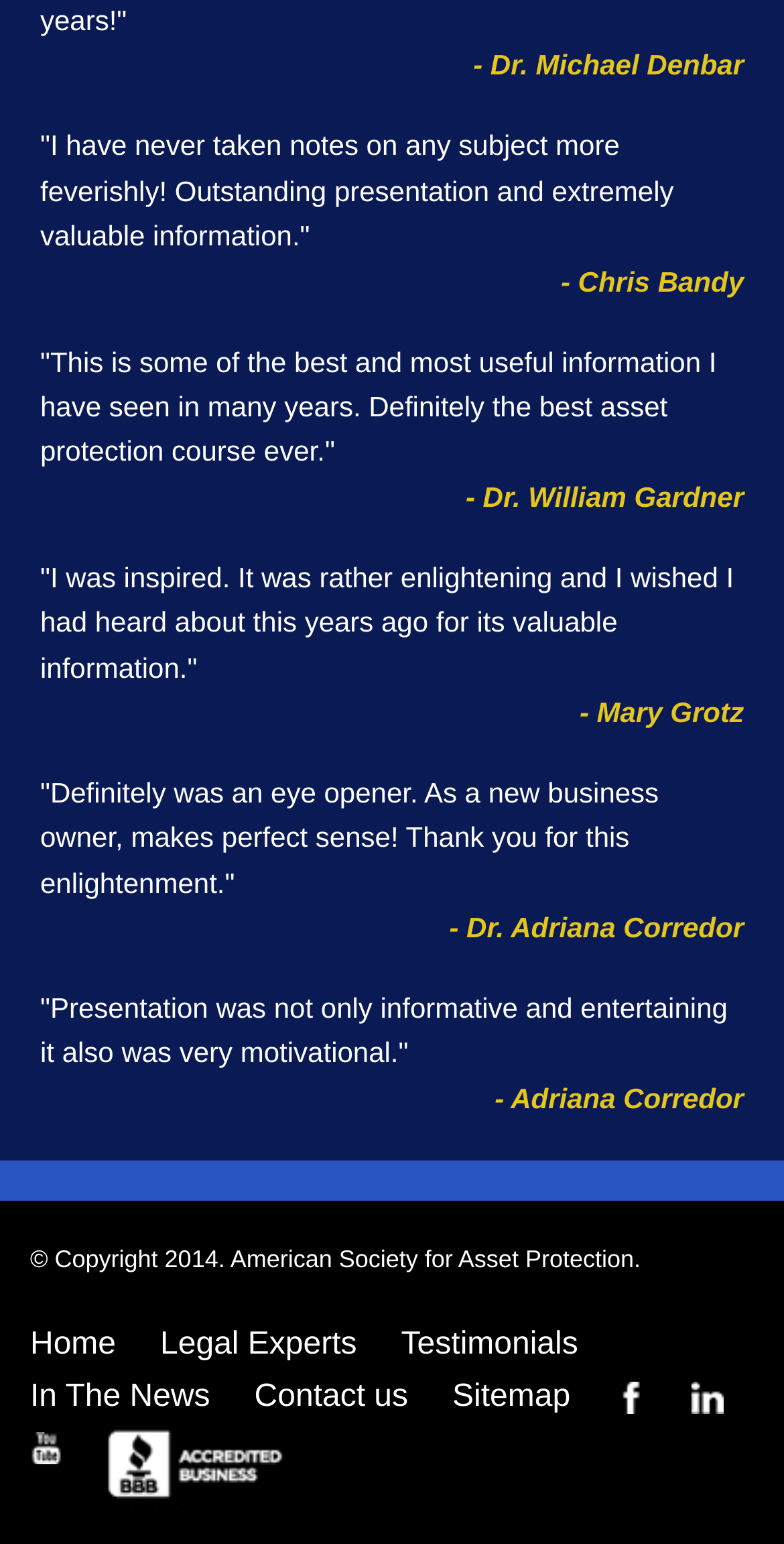Given the description alt="Youtube", predict the bounding box coordinates of the UI element. Ensure the coordinates are in the format (top-left x, top-left y, bottom-right x, bottom-right y) and all values are between 0 and 1.

[0.038, 0.922, 0.079, 0.955]